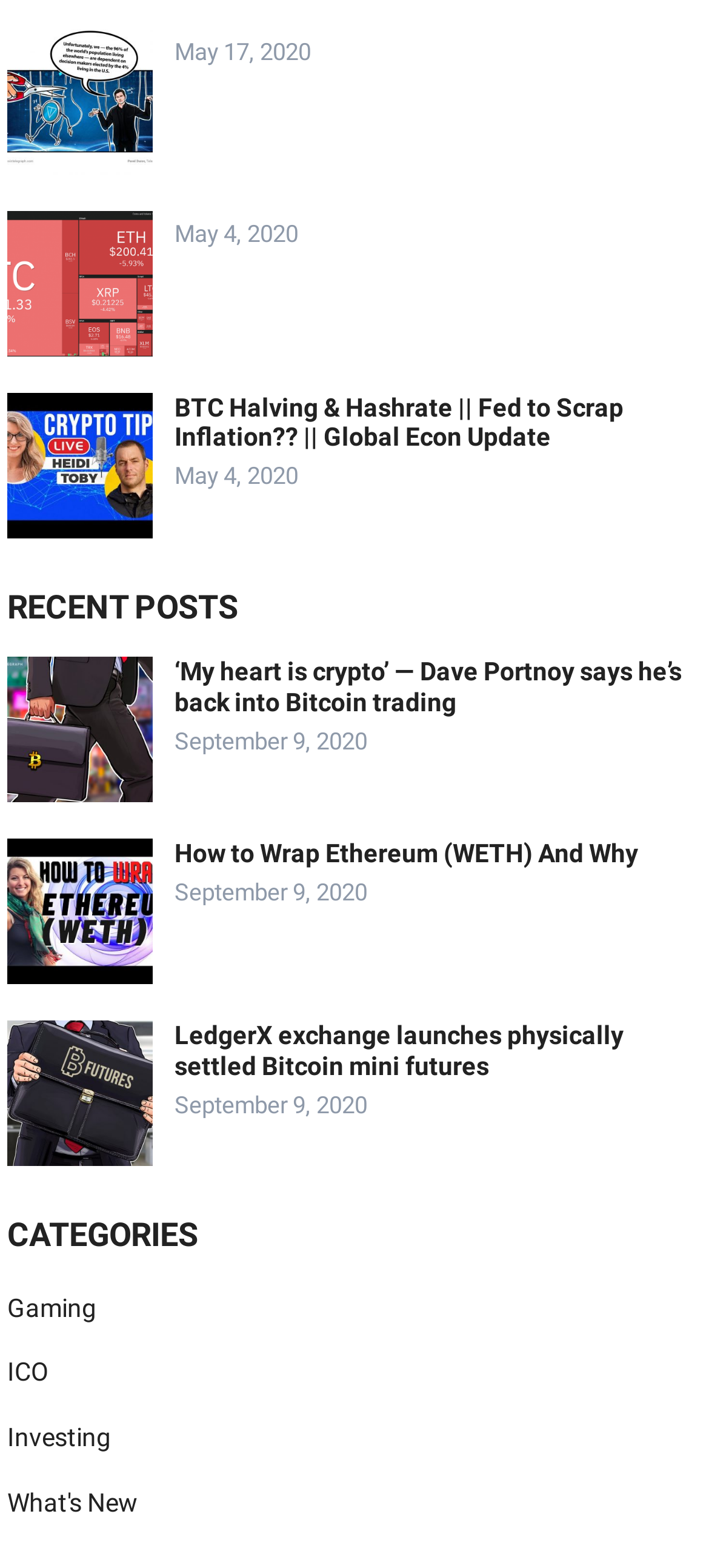Please identify the bounding box coordinates of the region to click in order to complete the given instruction: "explore LedgerX exchange news". The coordinates should be four float numbers between 0 and 1, i.e., [left, top, right, bottom].

[0.246, 0.651, 0.879, 0.689]